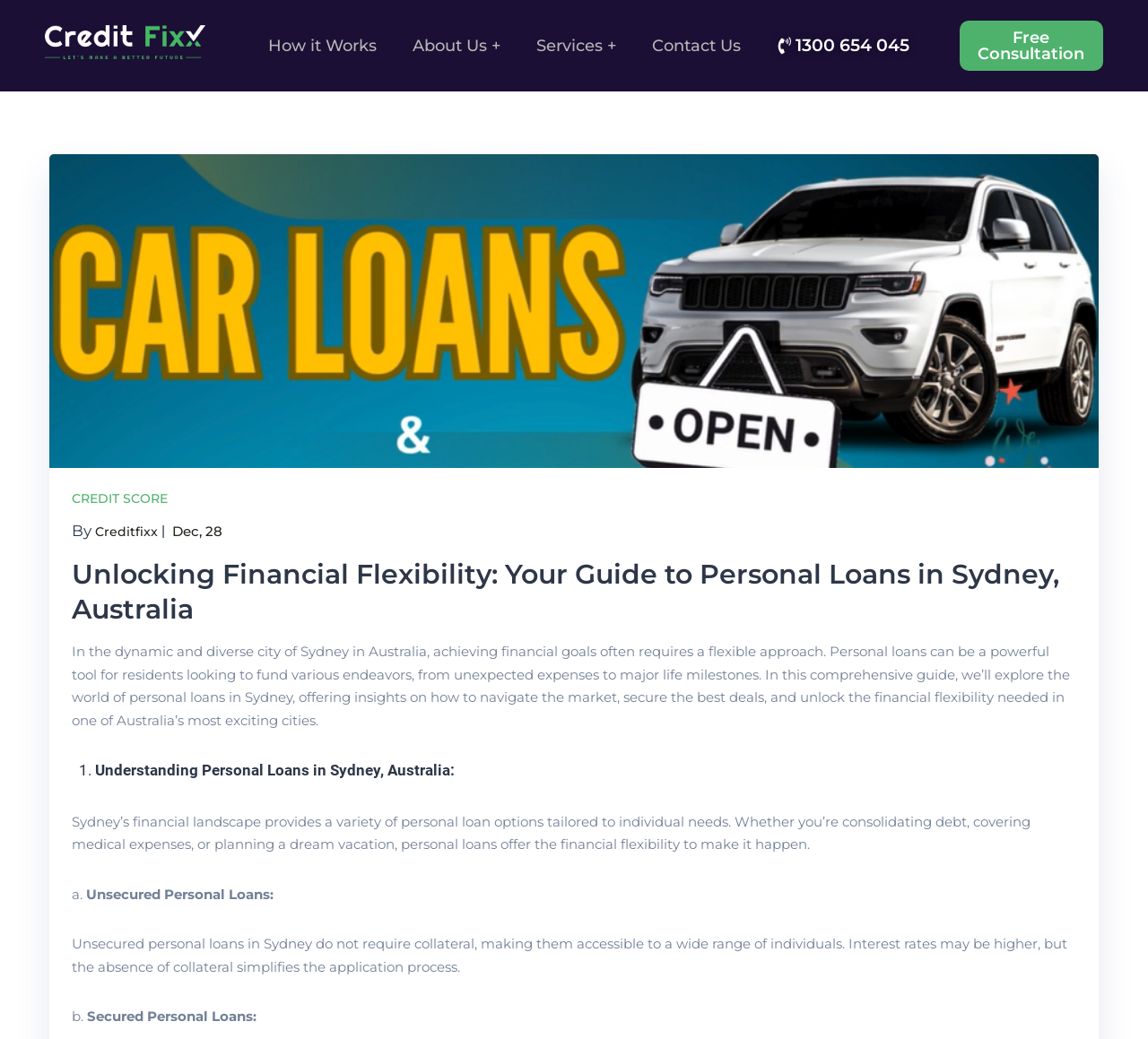What is the phone number to contact?
Answer the question with as much detail as possible.

I found the phone number by looking at the button element with the text '1300 654 045' located at the top right corner of the webpage.